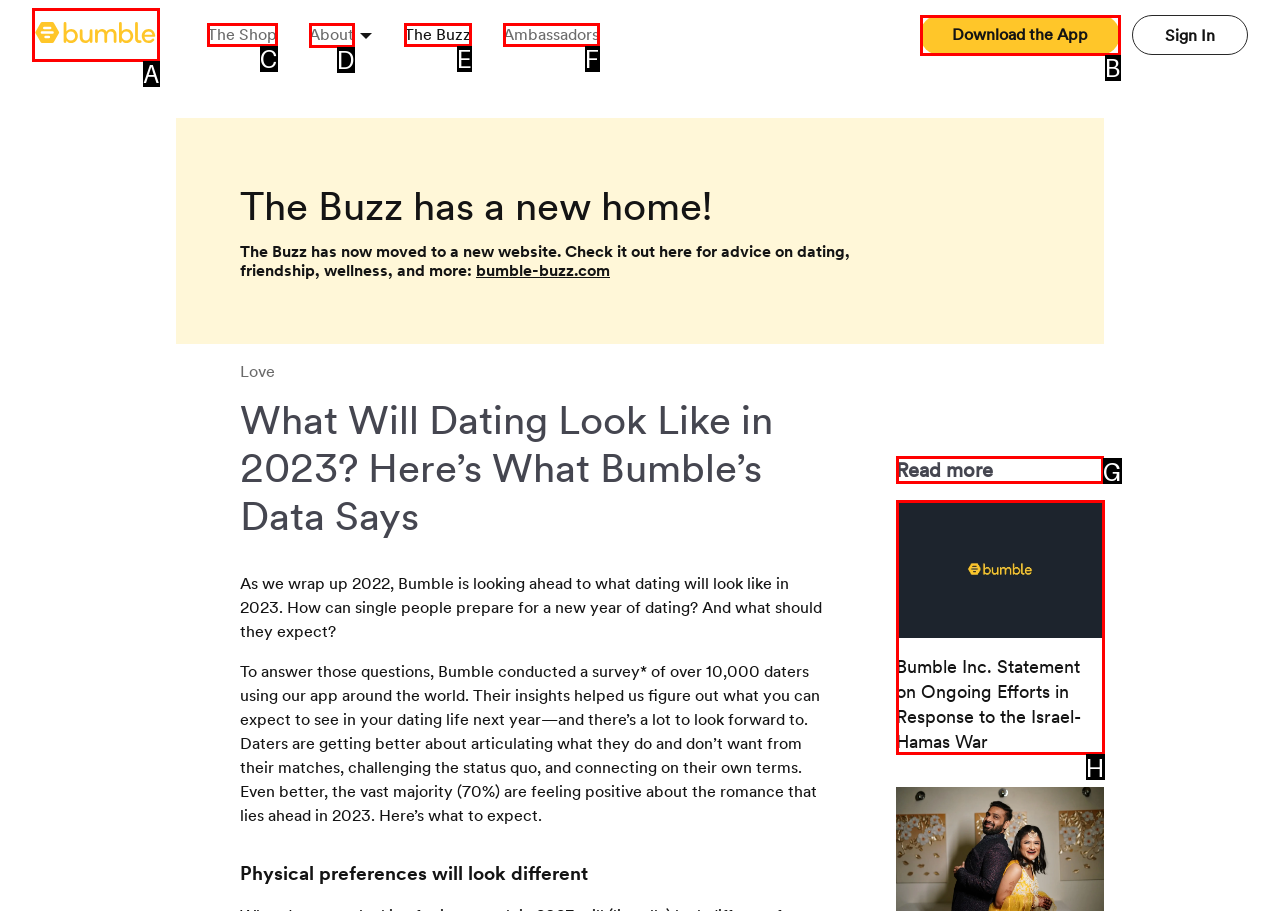Point out the HTML element I should click to achieve the following: Read more about dating trends Reply with the letter of the selected element.

G